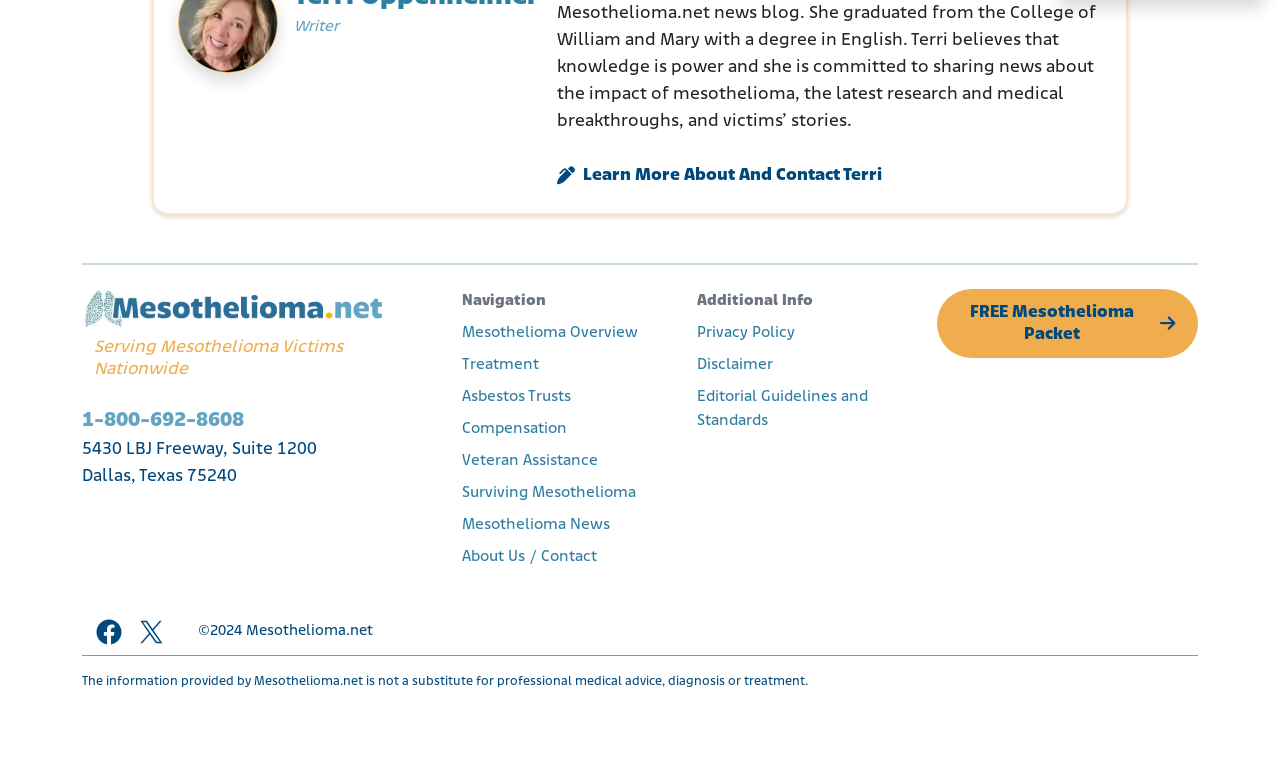Pinpoint the bounding box coordinates of the element that must be clicked to accomplish the following instruction: "Learn more about and contact Terri". The coordinates should be in the format of four float numbers between 0 and 1, i.e., [left, top, right, bottom].

[0.435, 0.21, 0.861, 0.244]